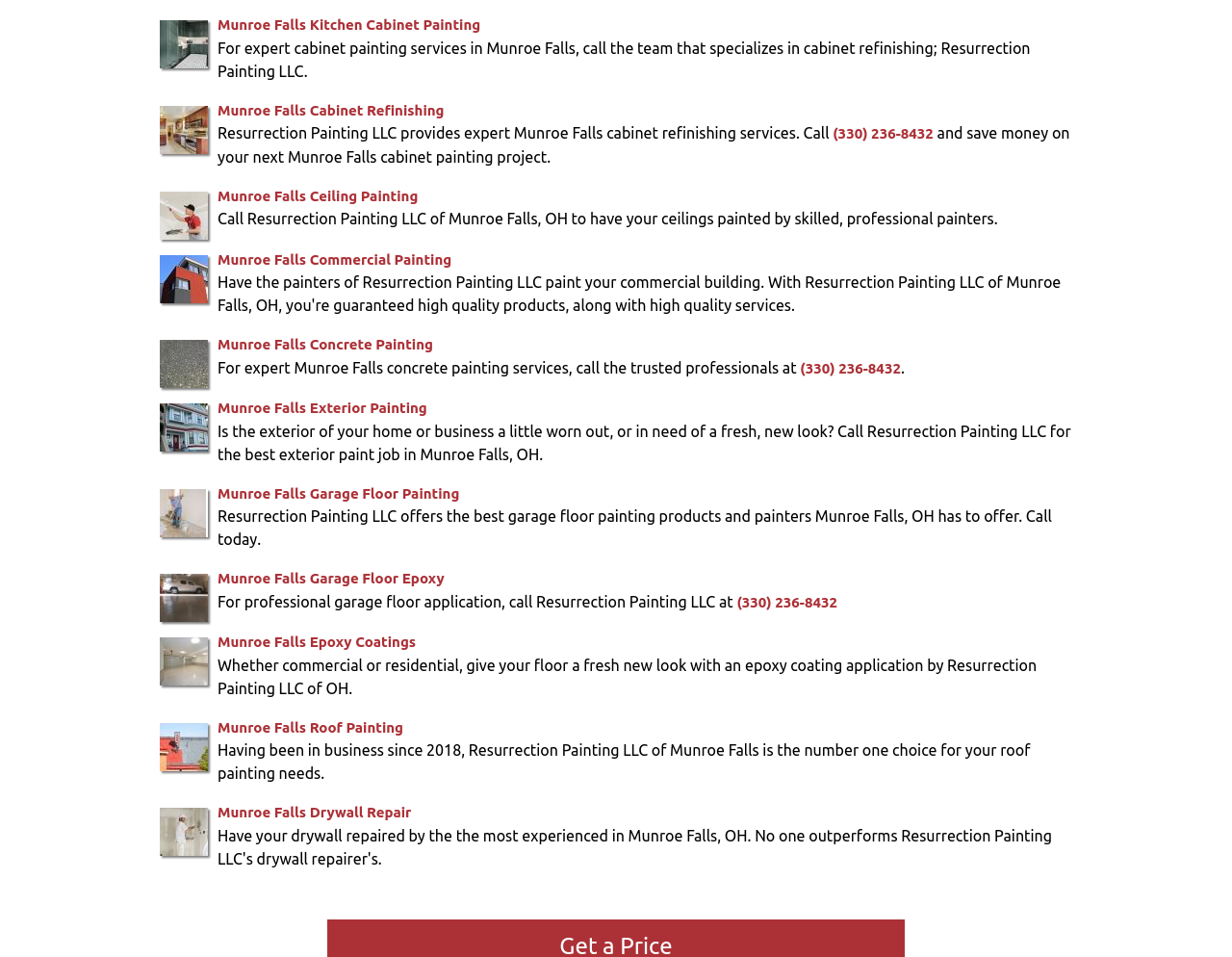Locate the bounding box coordinates of the UI element described by: "Munroe Falls Garage Floor Epoxy". Provide the coordinates as four float numbers between 0 and 1, formatted as [left, top, right, bottom].

[0.177, 0.596, 0.361, 0.613]